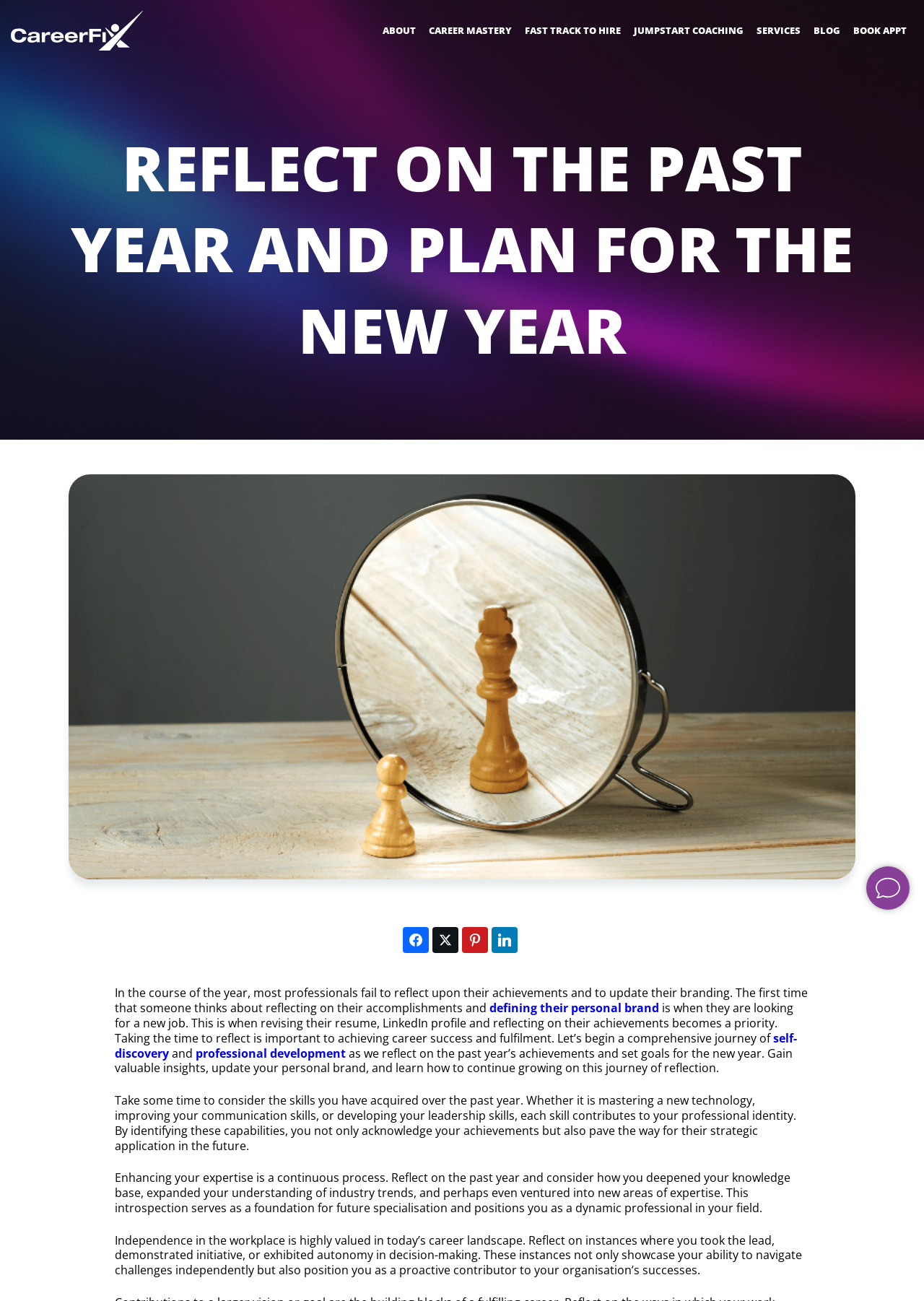Please determine the primary heading and provide its text.

REFLECT ON THE PAST YEAR AND PLAN FOR THE NEW YEAR